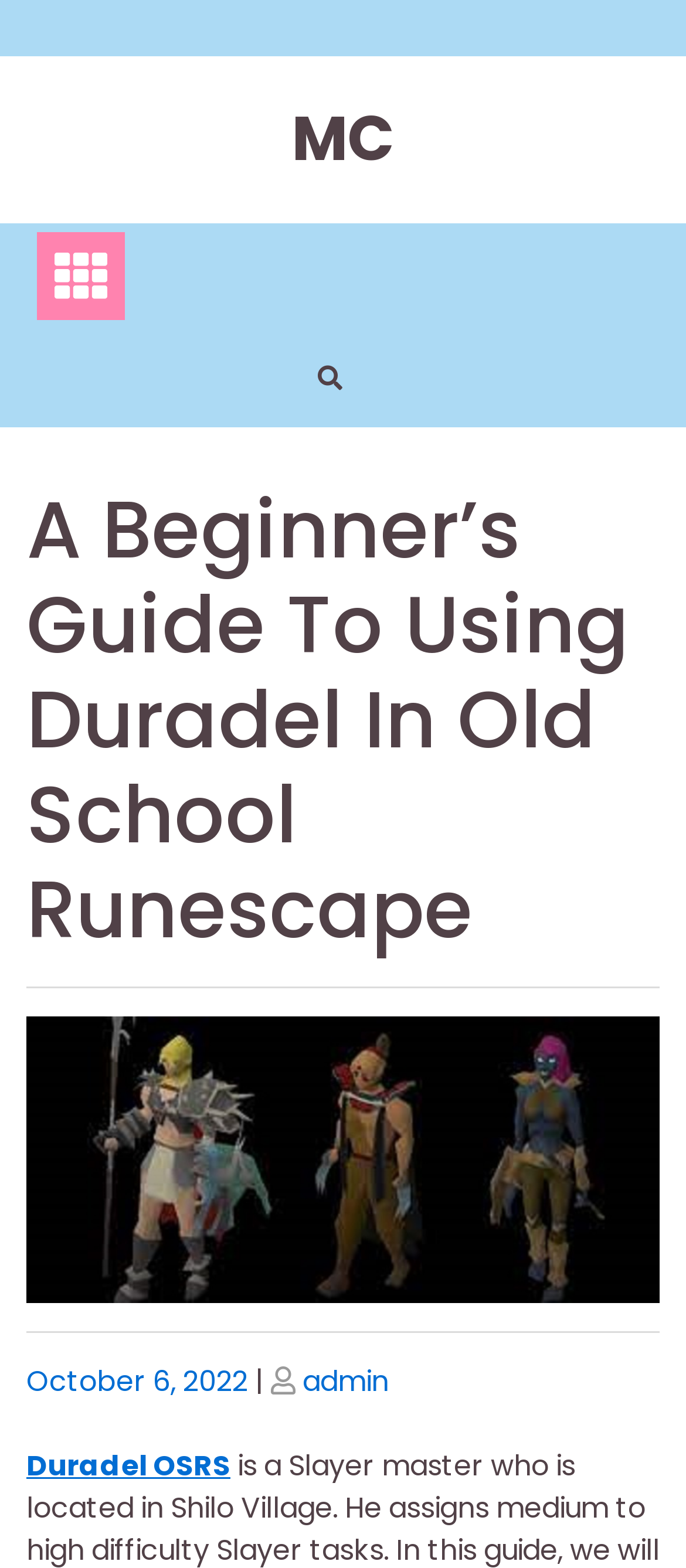Offer a detailed account of what is visible on the webpage.

The webpage is a guide to using Duradel in Old School Runescape. At the top, there is a link to the website "MC" and a button with an icon. Below them, there is a main header that spans almost the entire width of the page, containing the title "A Beginner’s Guide To Using Duradel In Old School Runescape". 

Underneath the title, there are two horizontal separators. Following the separators, there is a section with information about the post, including the text "Posted on", a link to the date "October 6, 2022", a vertical bar, and another "Posted on" text, followed by a link to the author "admin". 

On the same level as the post information, there is a link to "Duradel OSRS" located at the top left. There are a total of 5 links on the page, including the one to "MC" and the one with an icon. There are also 2 buttons, one with an icon and another without any text.